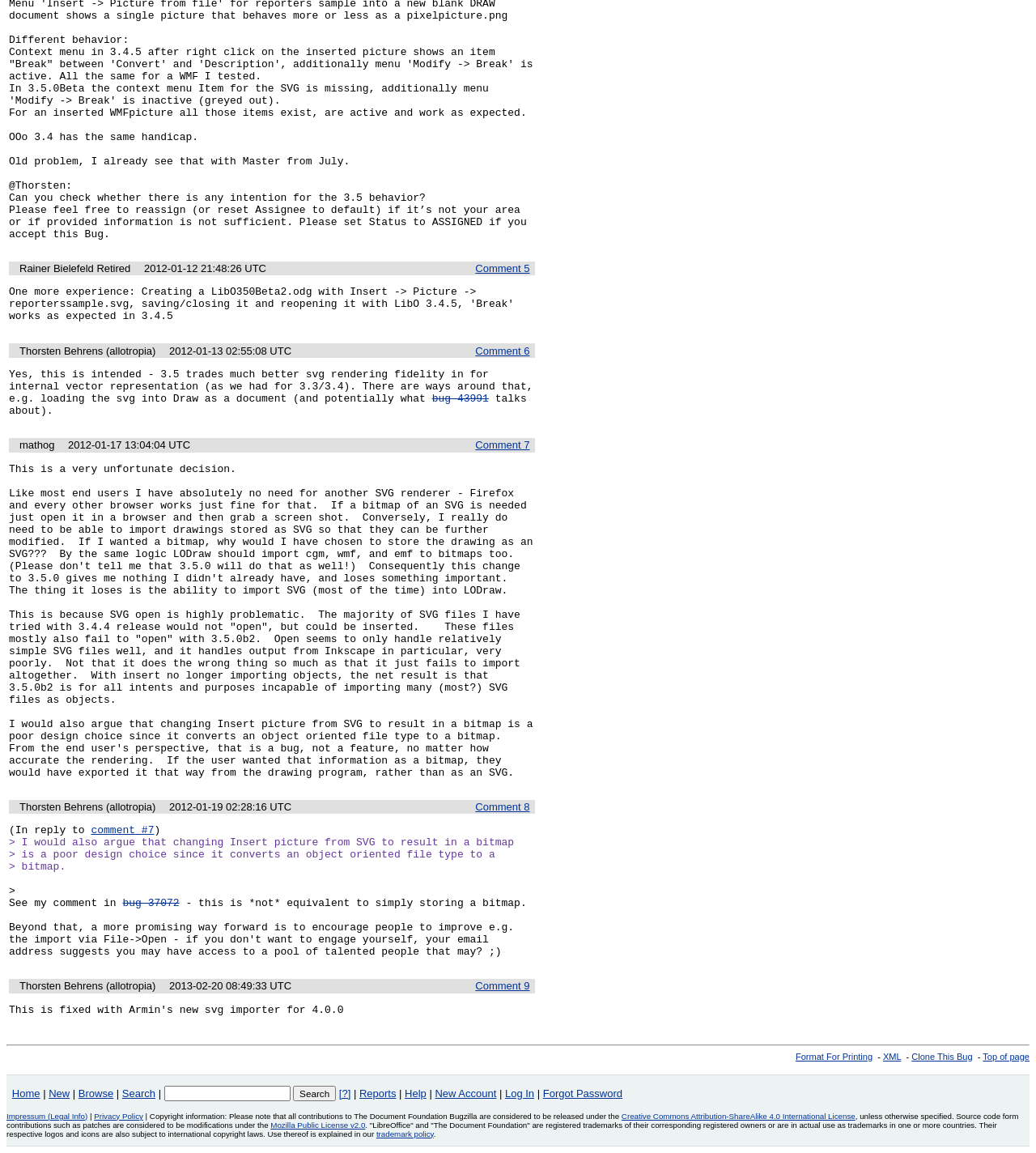Determine the coordinates of the bounding box that should be clicked to complete the instruction: "Search for something". The coordinates should be represented by four float numbers between 0 and 1: [left, top, right, bottom].

[0.158, 0.942, 0.28, 0.955]